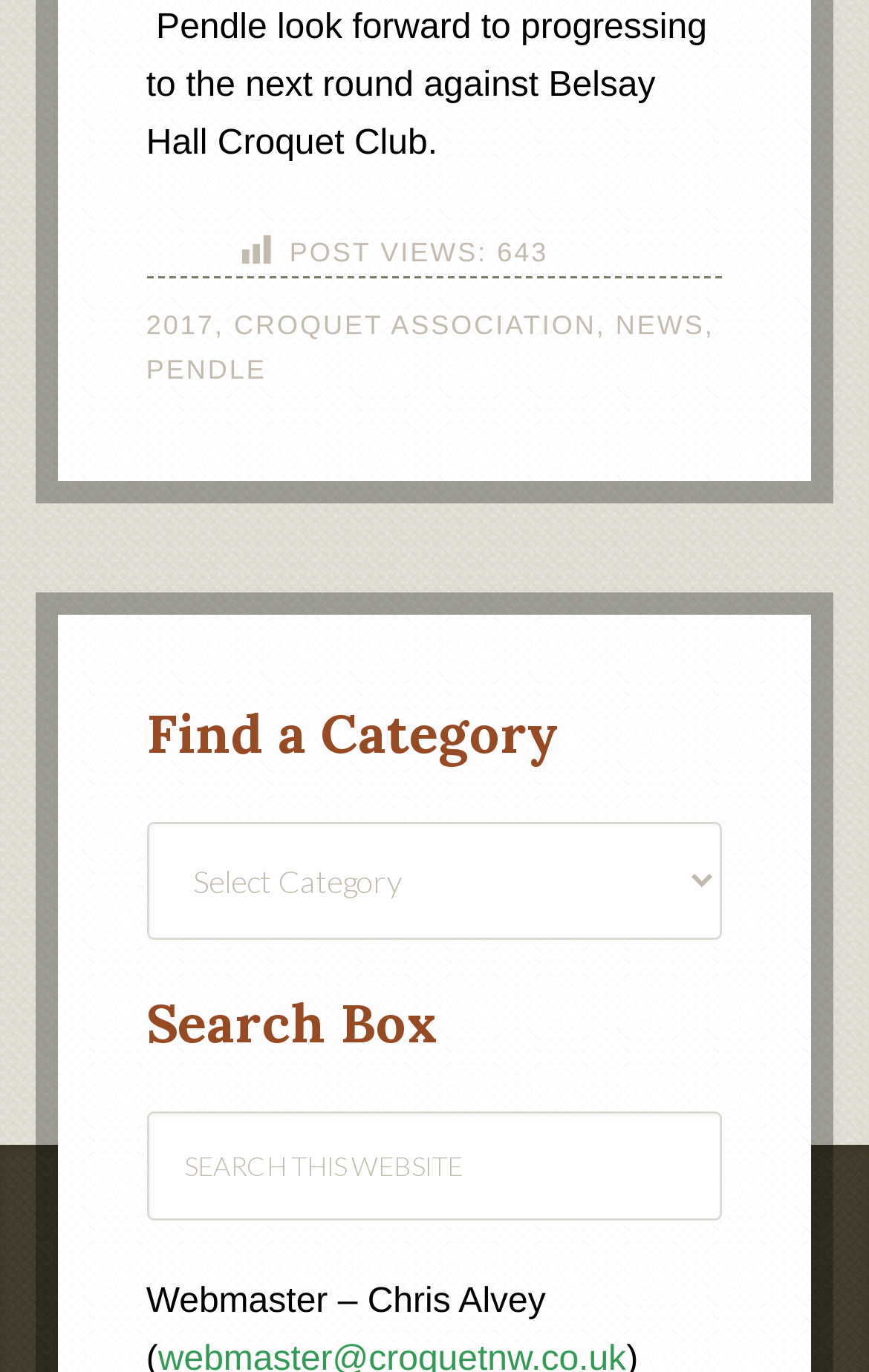What year is mentioned in the footer?
Please ensure your answer to the question is detailed and covers all necessary aspects.

The year mentioned in the footer is '2017', which is a link located next to the association name.